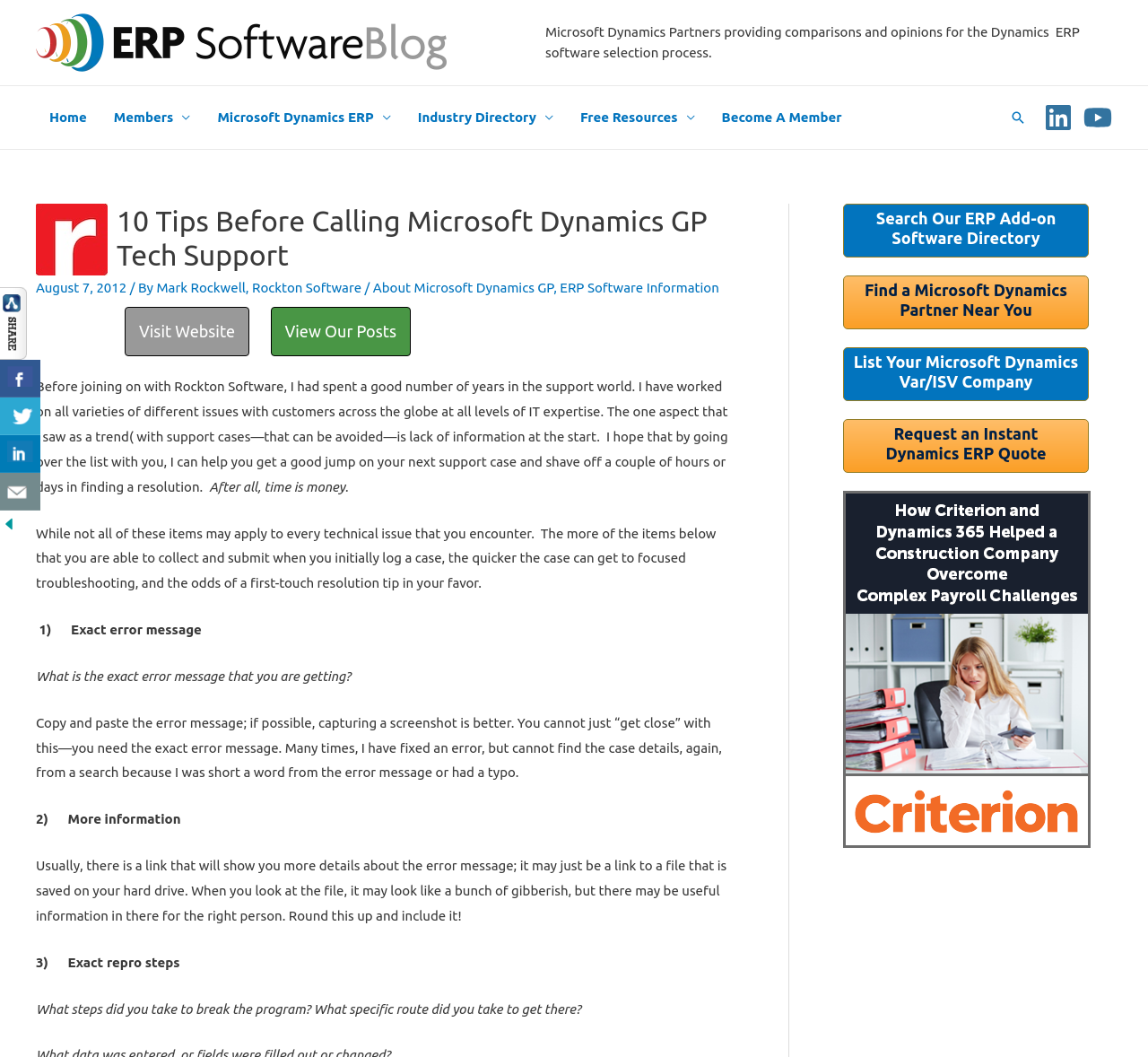Please study the image and answer the question comprehensively:
What is the author's background before joining Rockton Software?

The article states 'Before joining on with Rockton Software, I had spent a good number of years in the support world.' This indicates that the author has a background in the support world before joining Rockton Software.